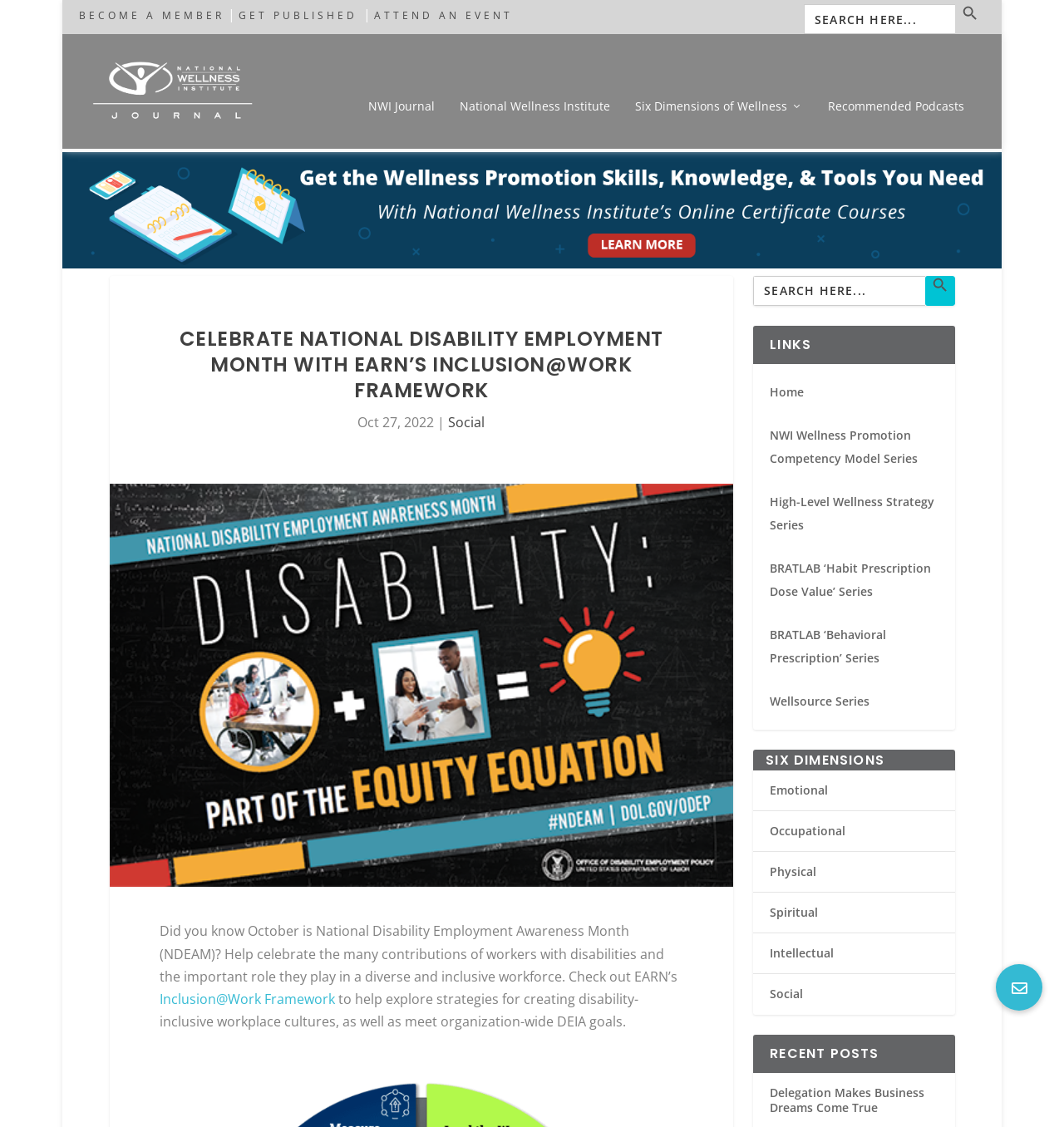Give a detailed account of the webpage.

The webpage is dedicated to celebrating National Disability Employment Month with EARN's Inclusion@Work Framework. At the top, there are three links: "BECOME A MEMBER", "GET PUBLISHED", and "ATTEND AN EVENT", aligned horizontally. To the right of these links, there is a search bar with a search button and a magnifying glass icon. Below these elements, there is a logo of "NWI Journal" with a link to the journal's website.

The main content of the webpage is divided into several sections. The first section has a heading that reads "CELEBRATE NATIONAL DISABILITY EMPLOYMENT MONTH WITH EARN’S INCLUSION@WORK FRAMEWORK". Below the heading, there is a paragraph of text that explains the importance of National Disability Employment Awareness Month and how EARN's Inclusion@Work Framework can help create disability-inclusive workplace cultures.

To the right of this section, there is an image related to the celebration of National Disability Employment Month. Below the image, there are several links to related resources, including "Social" and "Inclusion@Work Framework".

Further down the page, there are several sections with headings: "LINKS", "SIX DIMENSIONS", and "RECENT POSTS". The "LINKS" section contains several links to various resources, including "Home", "NWI Wellness Promotion Competency Model Series", and others. The "SIX DIMENSIONS" section has links to six dimensions of wellness, including "Emotional", "Occupational", and others. The "RECENT POSTS" section appears to be empty, but has a "First button" at the bottom.

Throughout the webpage, there are several search bars and buttons, allowing users to search for specific content. There are also several images and icons, including a magnifying glass icon for the search button and a logo for "NWI Journal".